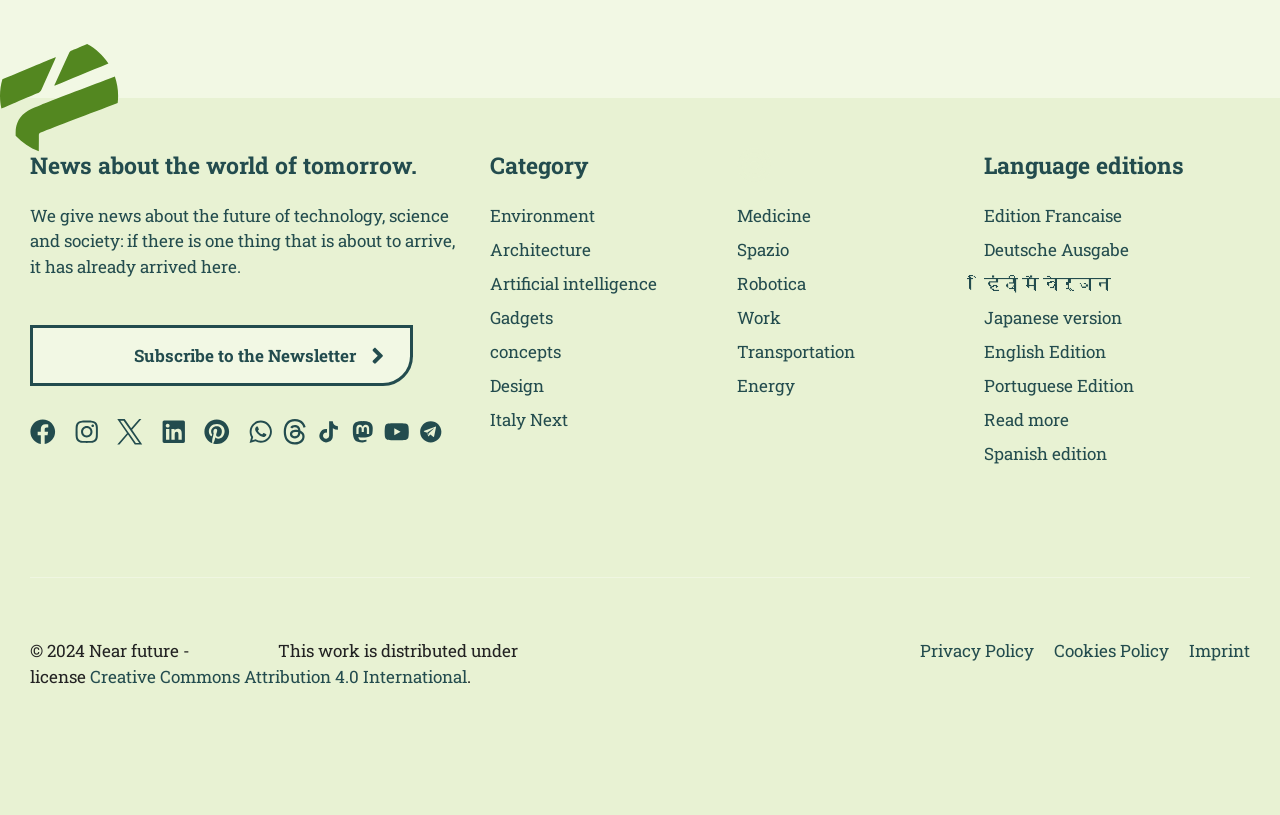Please indicate the bounding box coordinates for the clickable area to complete the following task: "View the Privacy Policy". The coordinates should be specified as four float numbers between 0 and 1, i.e., [left, top, right, bottom].

[0.719, 0.783, 0.808, 0.815]